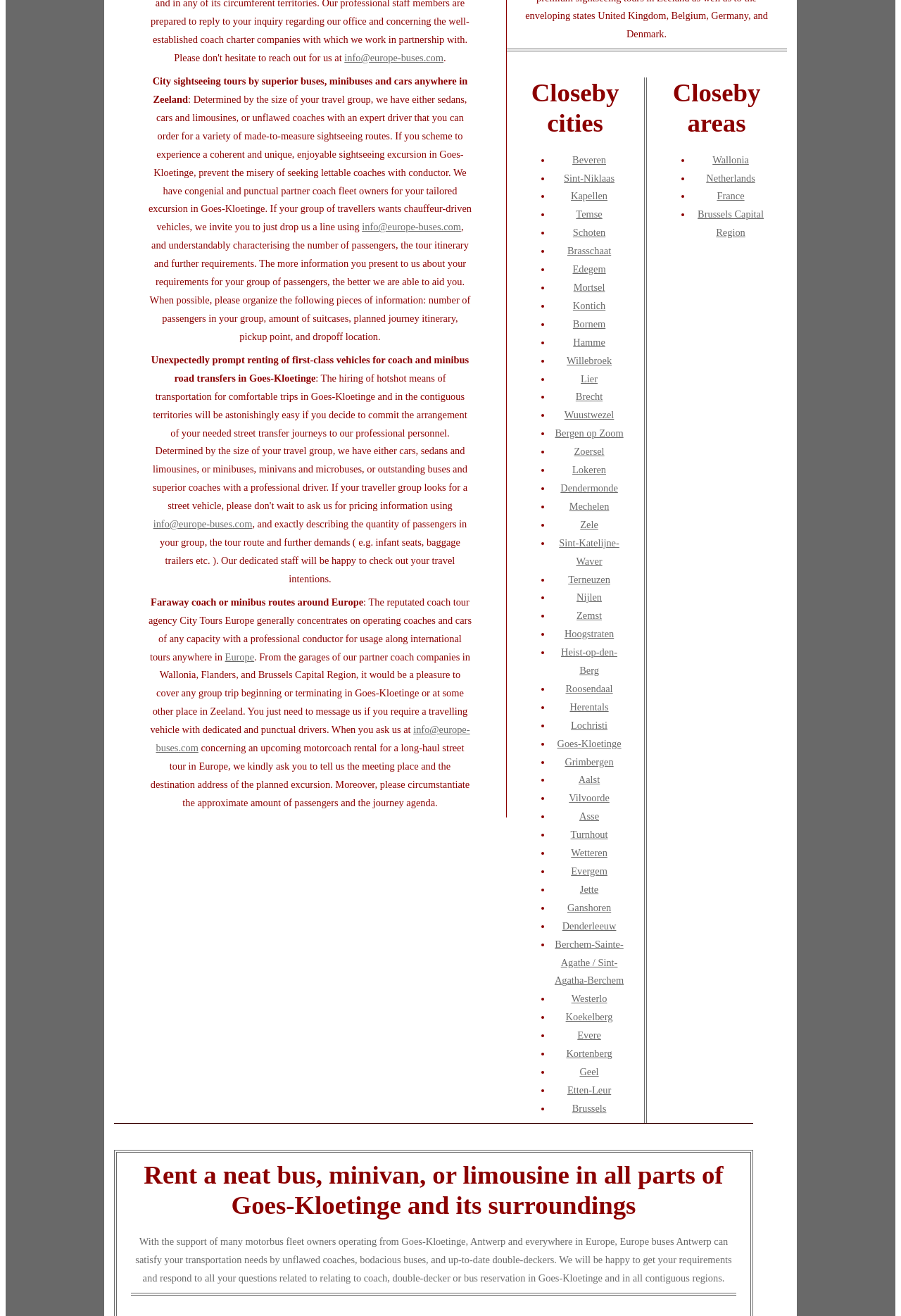Pinpoint the bounding box coordinates of the clickable element to carry out the following instruction: "Contact us for a tailored excursion in Goes-Kloetinge."

[0.402, 0.168, 0.512, 0.177]